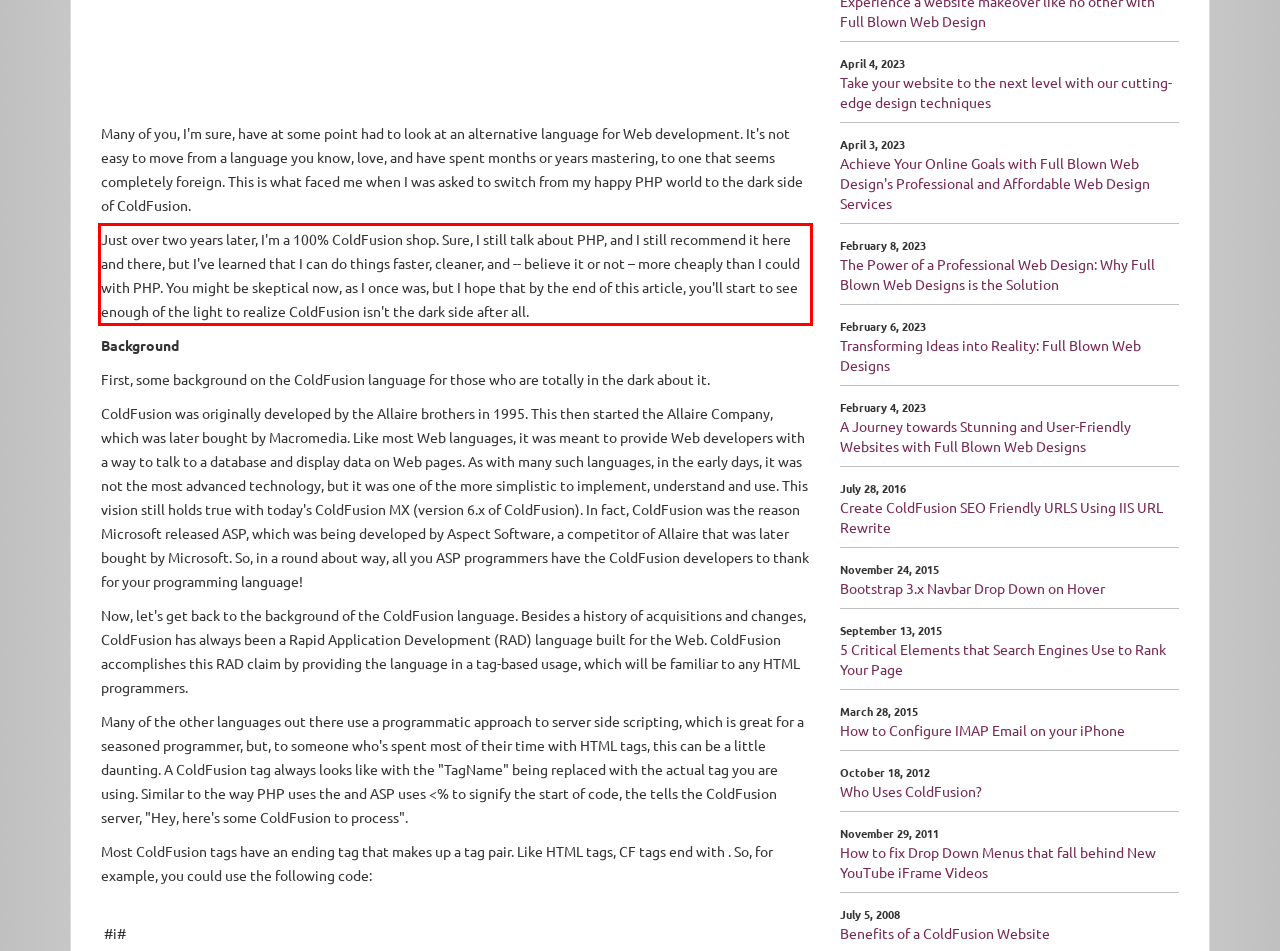Given a screenshot of a webpage containing a red bounding box, perform OCR on the text within this red bounding box and provide the text content.

Just over two years later, I'm a 100% ColdFusion shop. Sure, I still talk about PHP, and I still recommend it here and there, but I've learned that I can do things faster, cleaner, and -- believe it or not – more cheaply than I could with PHP. You might be skeptical now, as I once was, but I hope that by the end of this article, you'll start to see enough of the light to realize ColdFusion isn't the dark side after all.